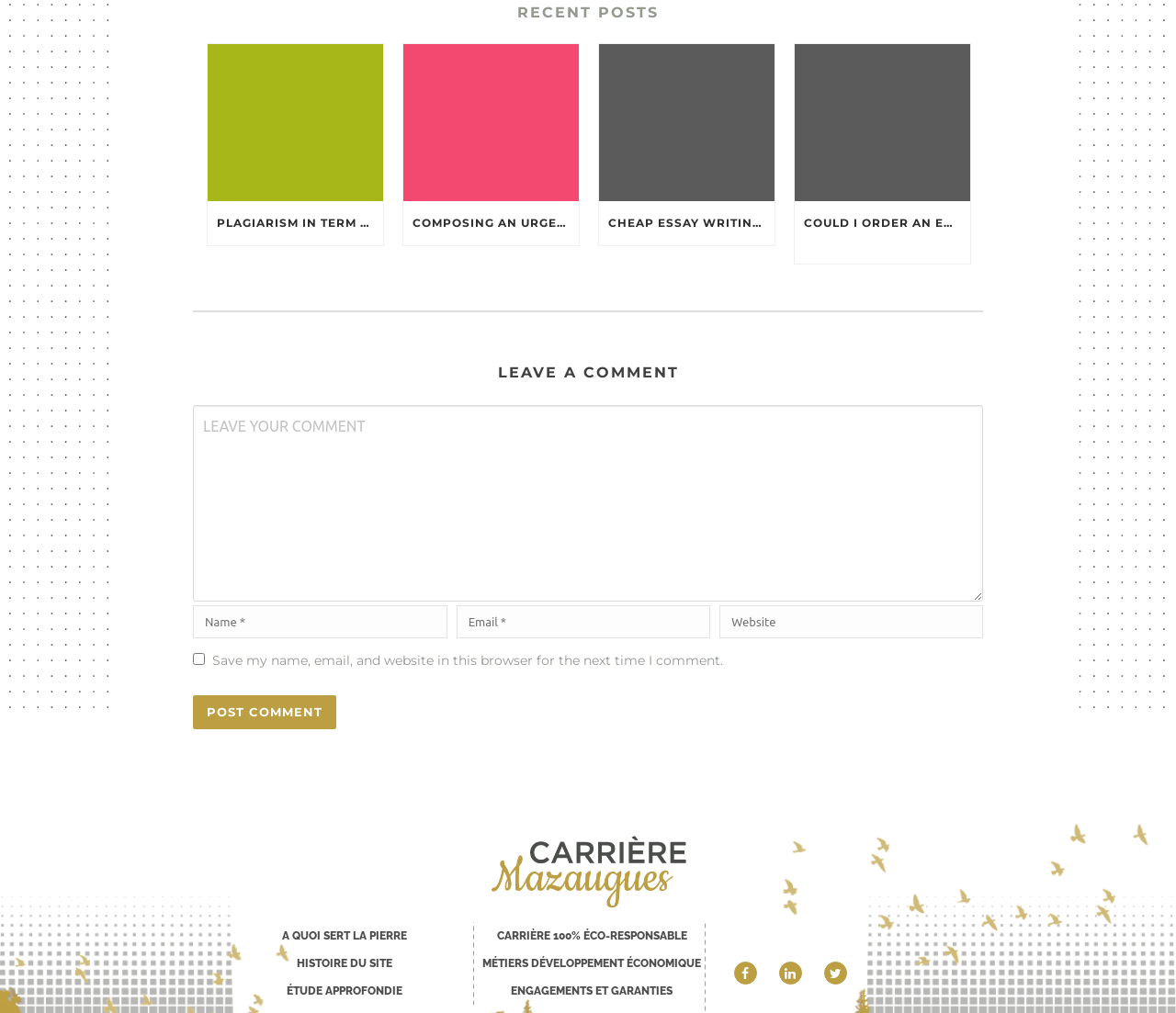Can you find the bounding box coordinates for the element to click on to achieve the instruction: "Click on the 'POST COMMENT' button"?

[0.164, 0.687, 0.286, 0.72]